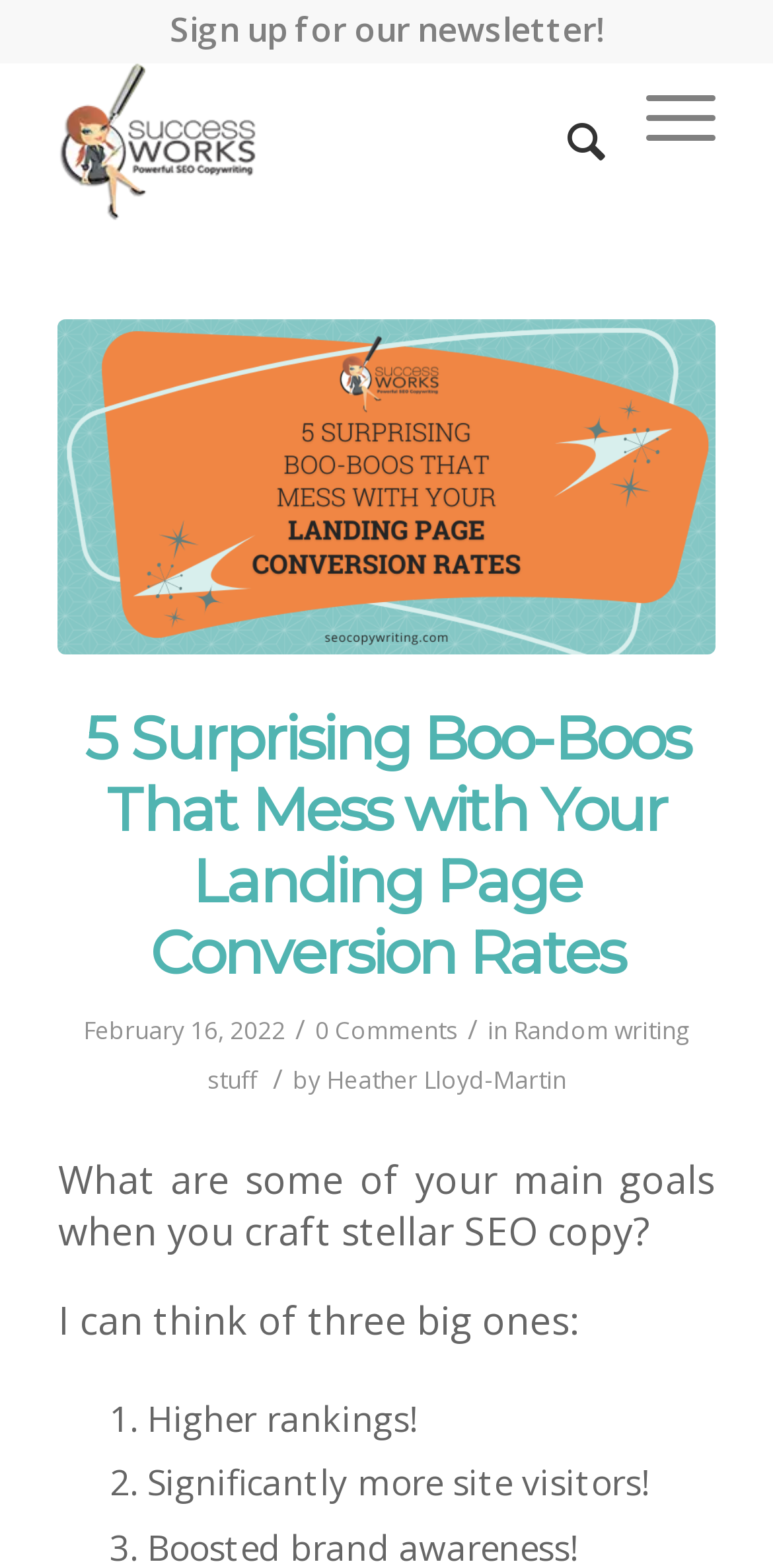What are the three main goals of crafting stellar SEO copy?
Please respond to the question with a detailed and well-explained answer.

The three main goals can be found in the article content, where it says 'I can think of three big ones: Higher rankings!, Significantly more site visitors!, and another one that is not explicitly stated'.